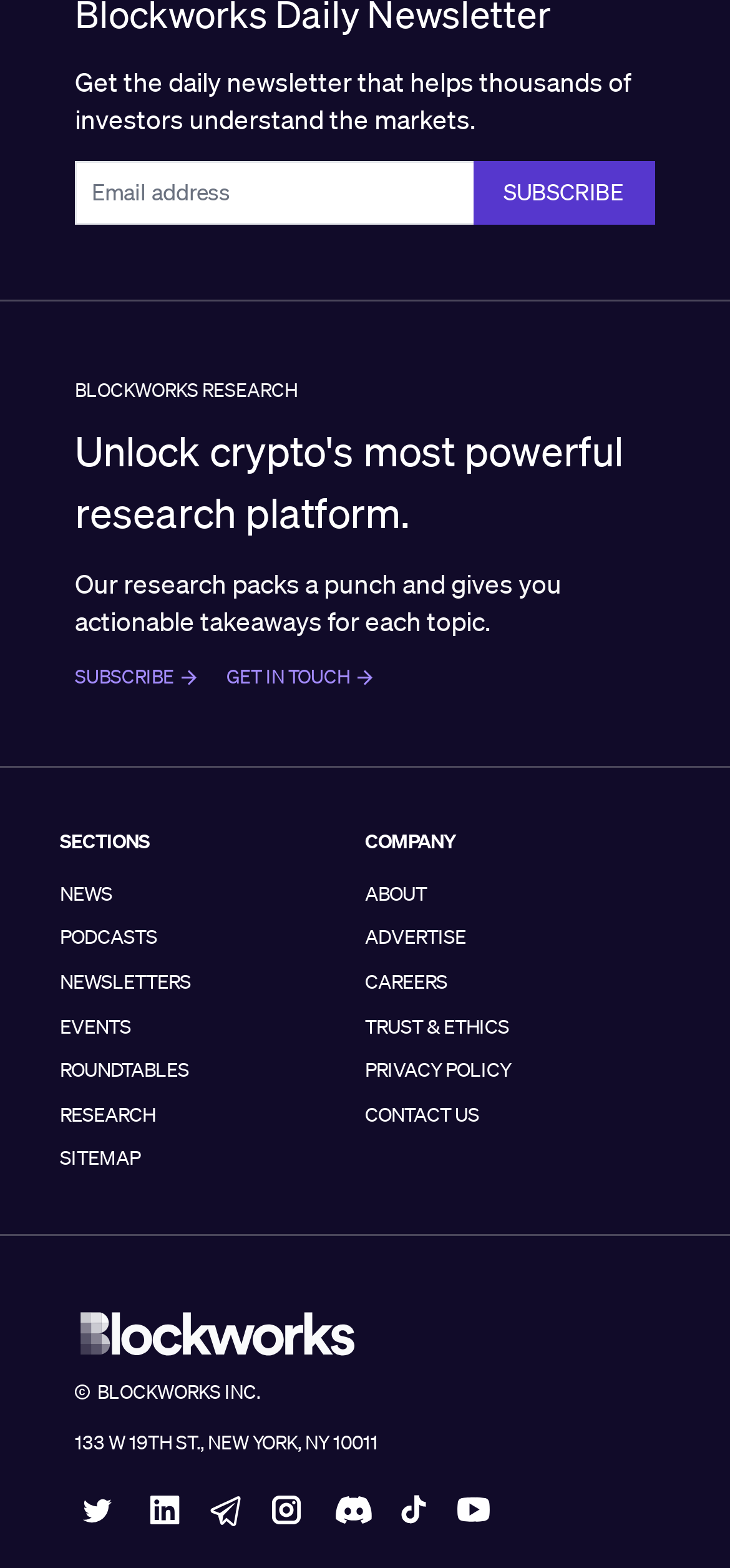What is the purpose of the daily newsletter?
Refer to the image and offer an in-depth and detailed answer to the question.

The purpose of the daily newsletter can be inferred from the static text 'Get the daily newsletter that helps thousands of investors understand the markets.' which suggests that the newsletter is intended to provide investors with insights and information to help them understand the markets.